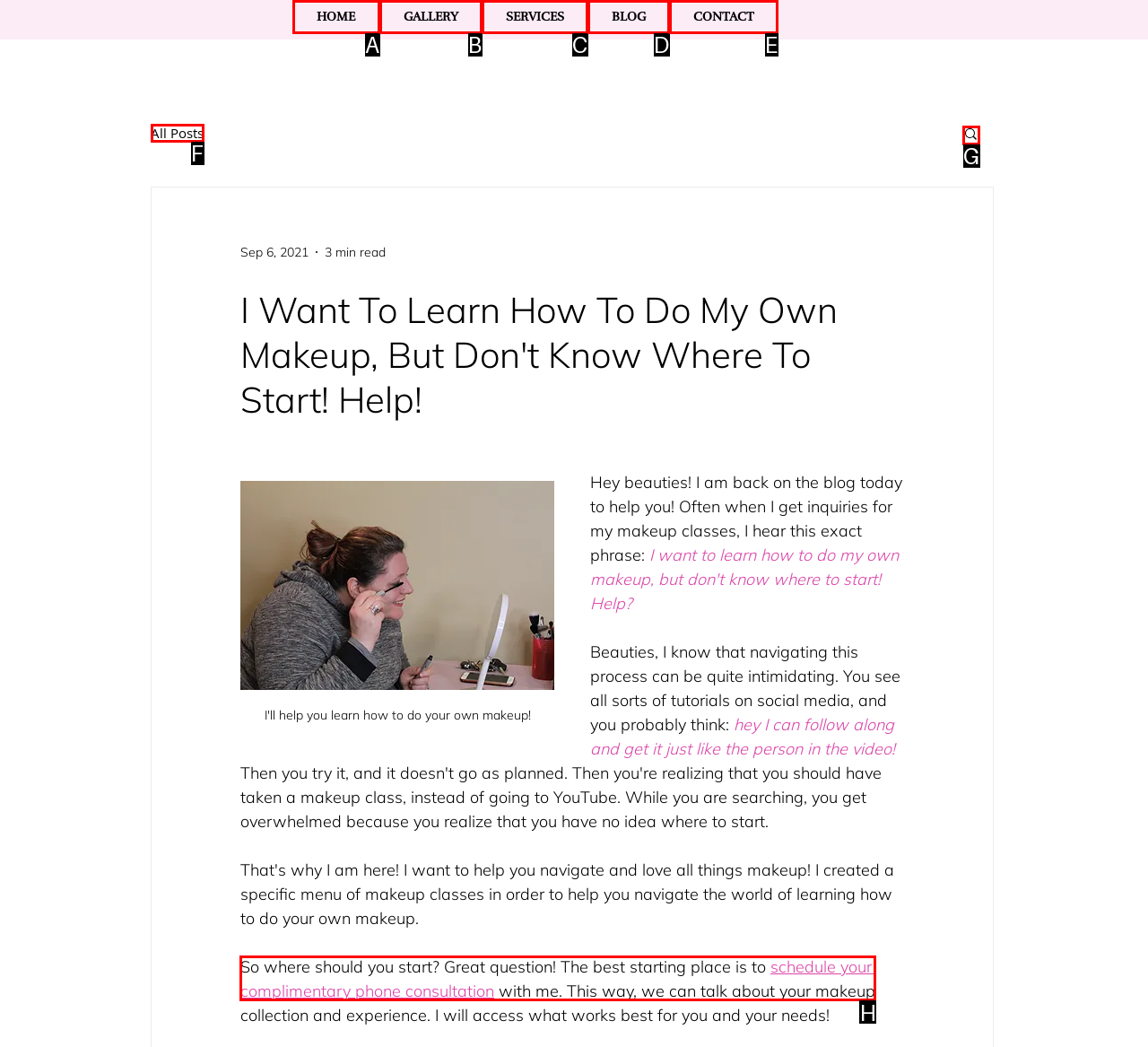Identify the correct lettered option to click in order to perform this task: Schedule a complimentary phone consultation. Respond with the letter.

H